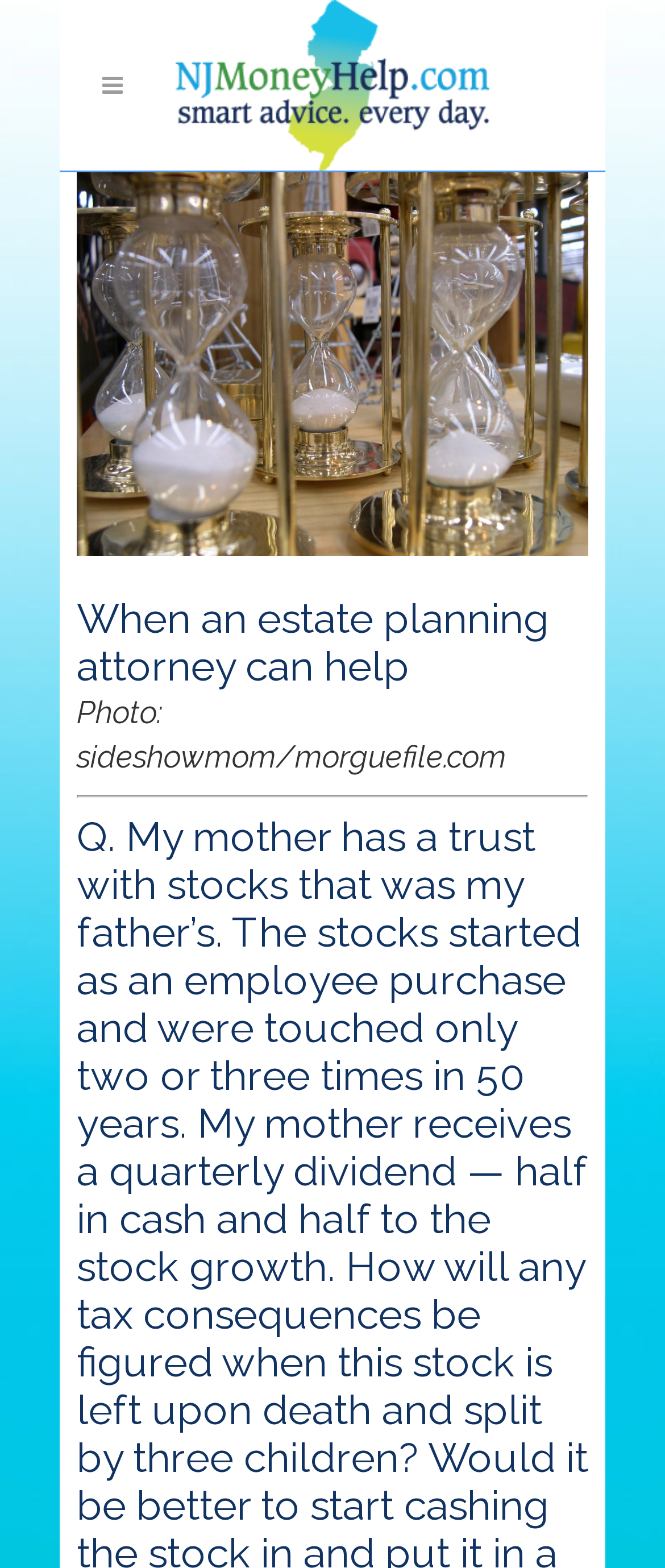Determine the bounding box for the UI element that matches this description: "alt="Logo"".

[0.264, 0.0, 0.736, 0.109]